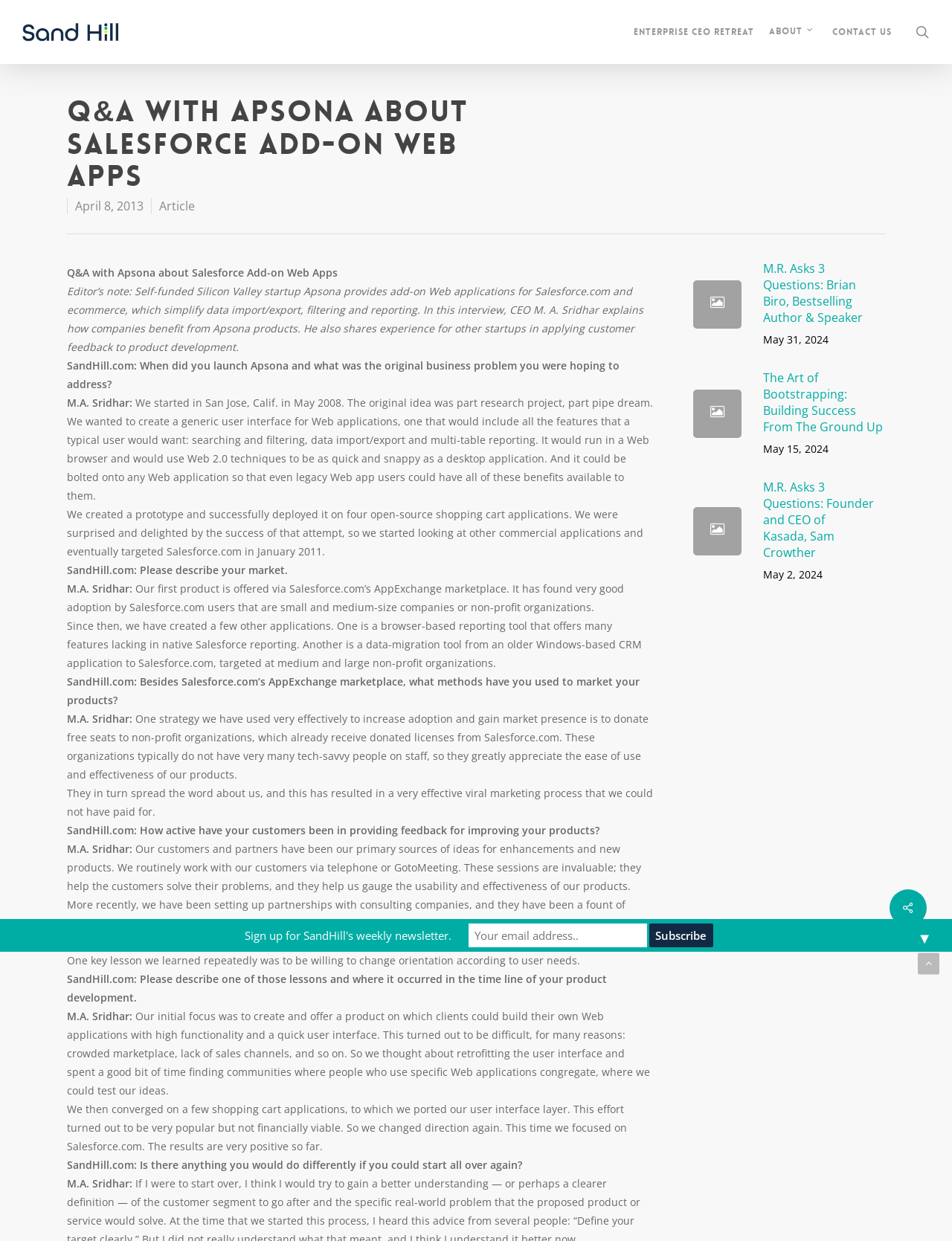Given the element description "parent_node: Skip to main content", identify the bounding box of the corresponding UI element.

[0.964, 0.768, 0.987, 0.785]